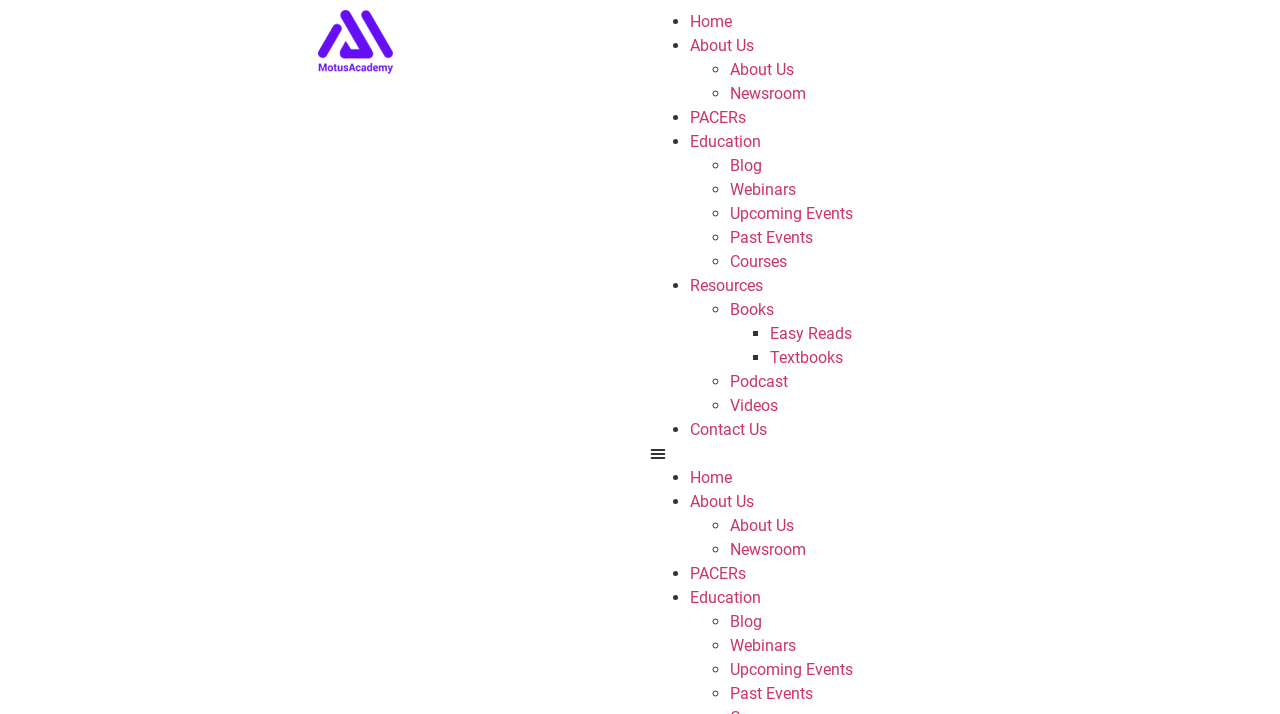Extract the bounding box of the UI element described as: "Textbooks".

[0.602, 0.487, 0.659, 0.514]